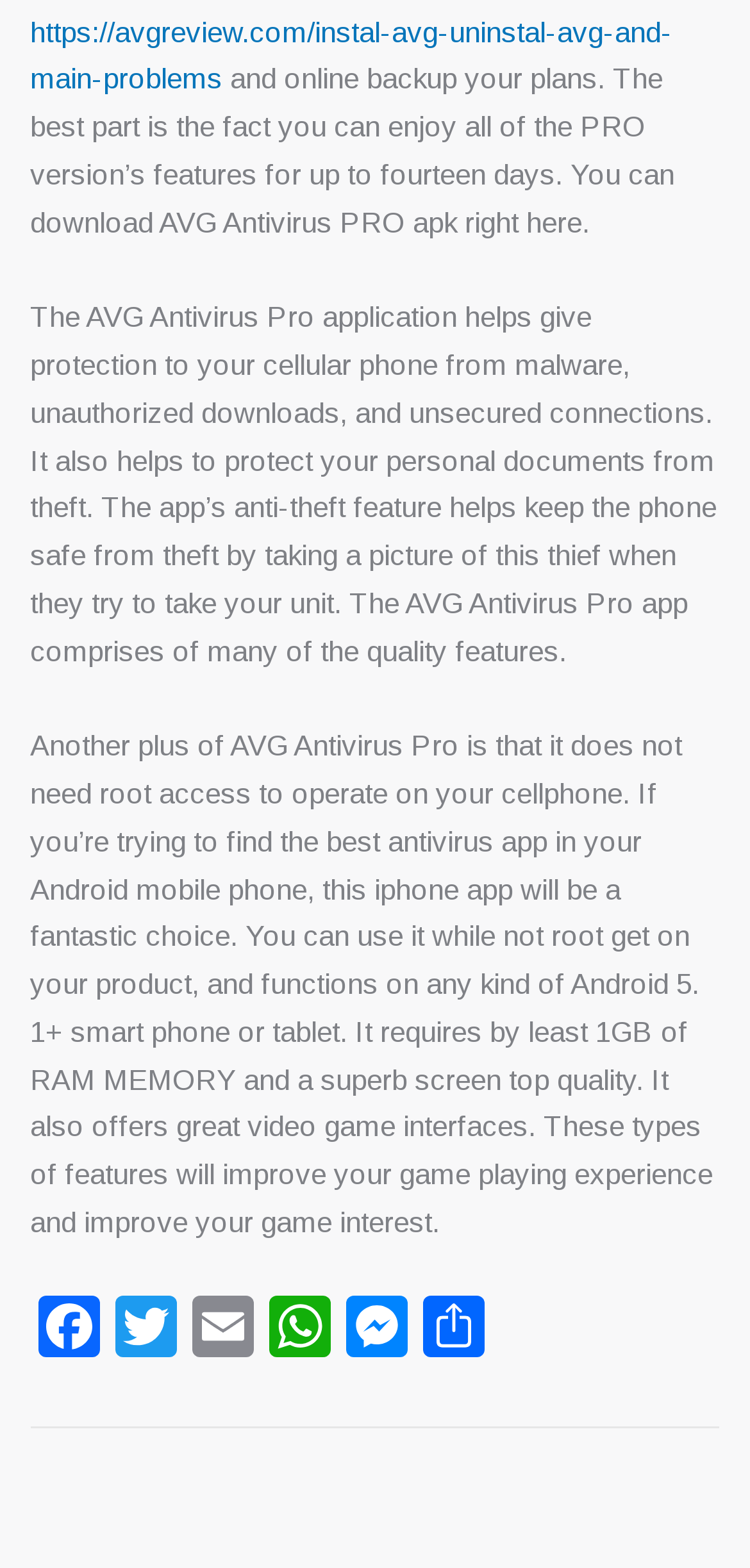Given the following UI element description: "WhatsApp", find the bounding box coordinates in the webpage screenshot.

[0.348, 0.826, 0.45, 0.871]